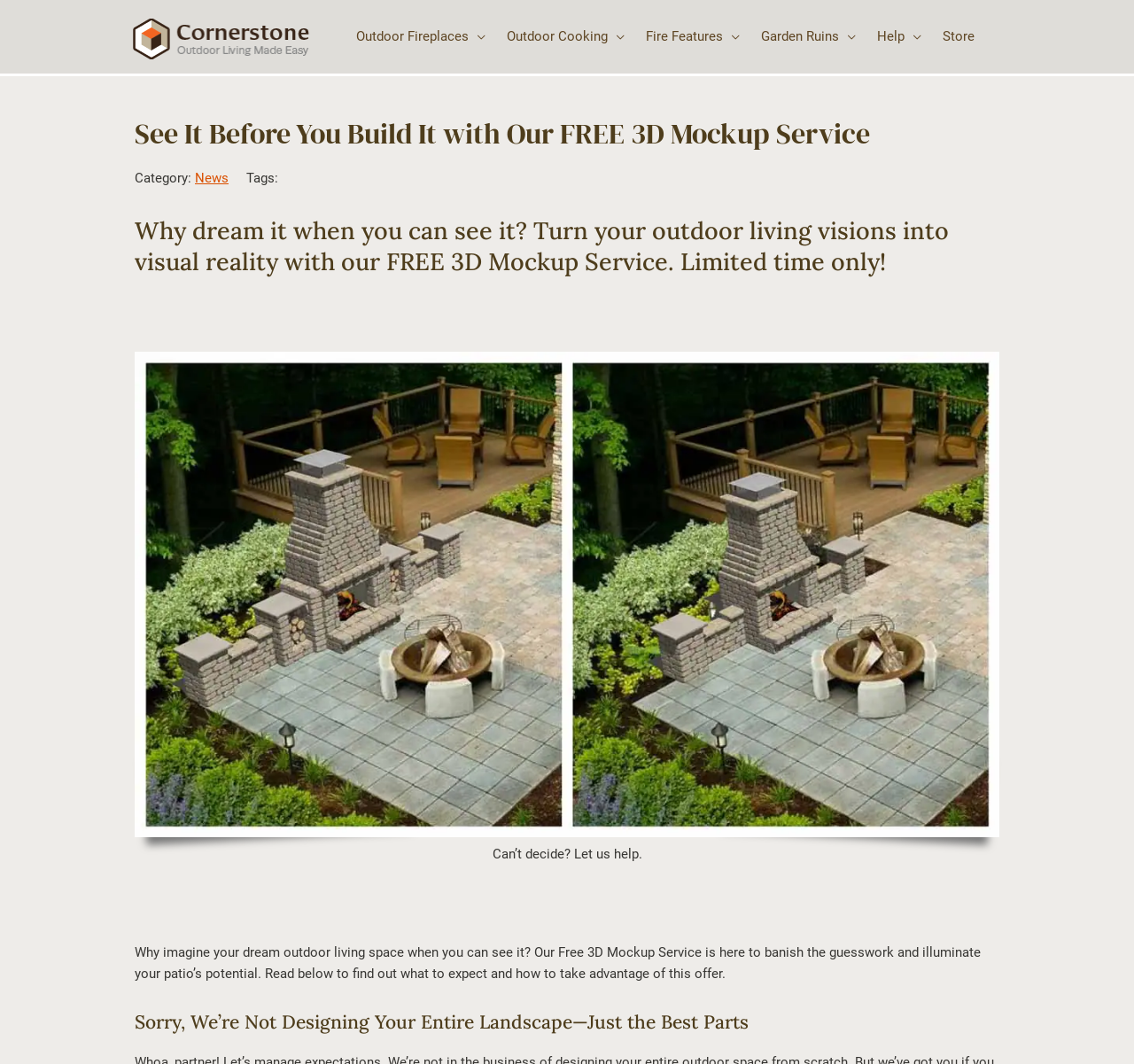Find the bounding box coordinates of the clickable area that will achieve the following instruction: "Learn more about the Free 3D Mockup Service".

[0.119, 0.888, 0.865, 0.923]